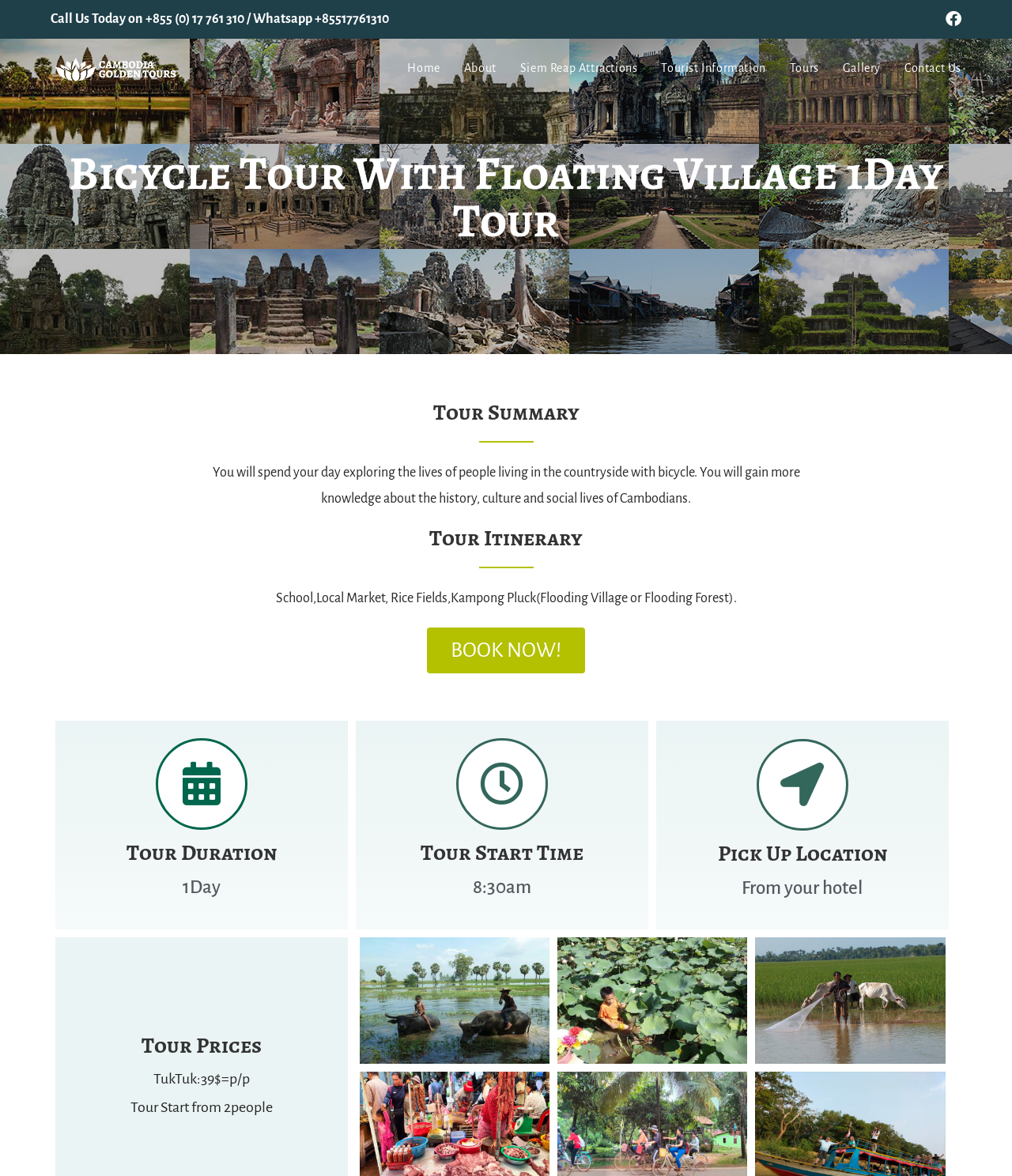What is the tour duration?
Please respond to the question with a detailed and informative answer.

I found the answer by looking at the 'Tour Duration' section, which is located below the 'Tour Itinerary' section. The text '1Day' is listed as the tour duration.